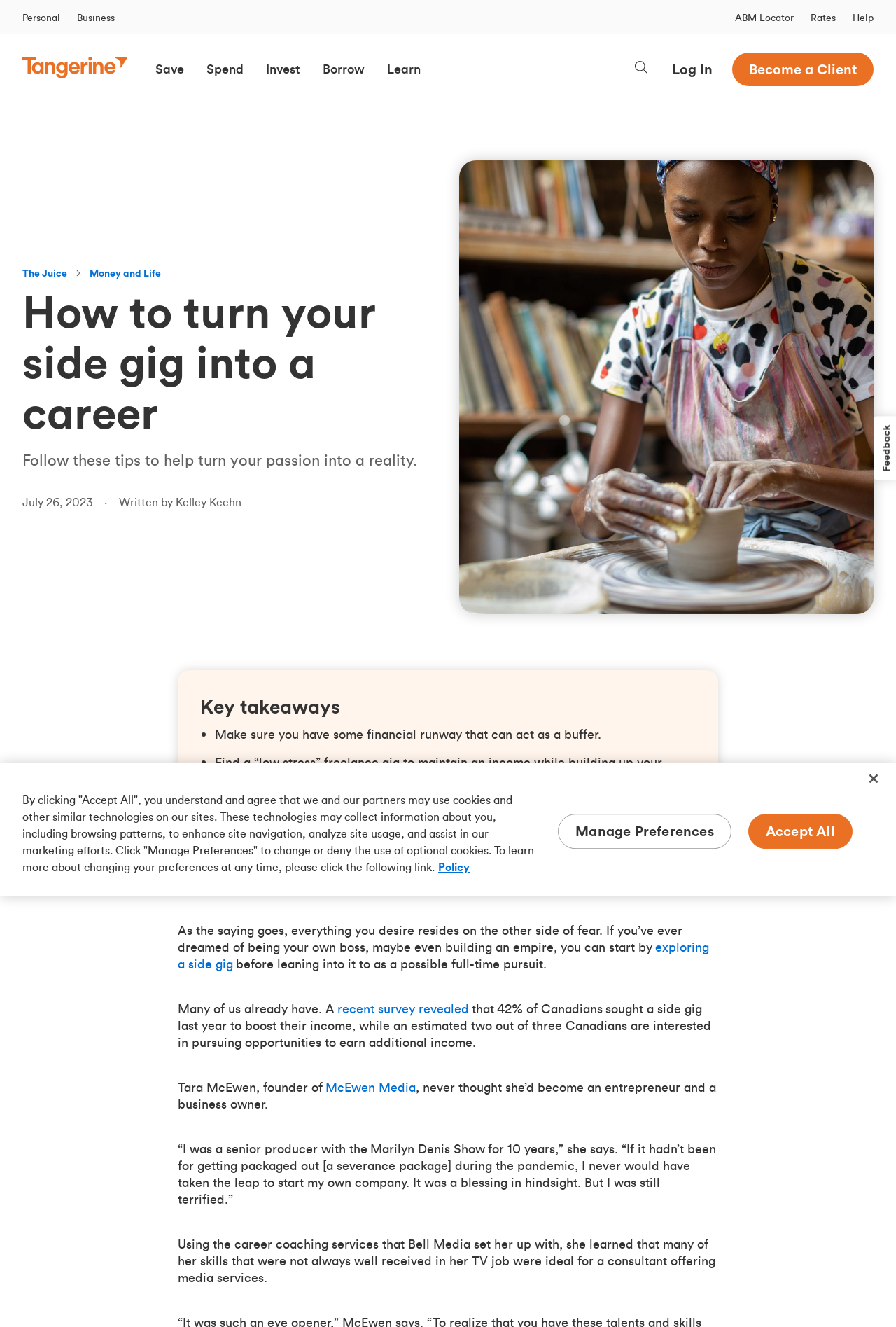Give a one-word or phrase response to the following question: What is the name of the website?

Tangerine